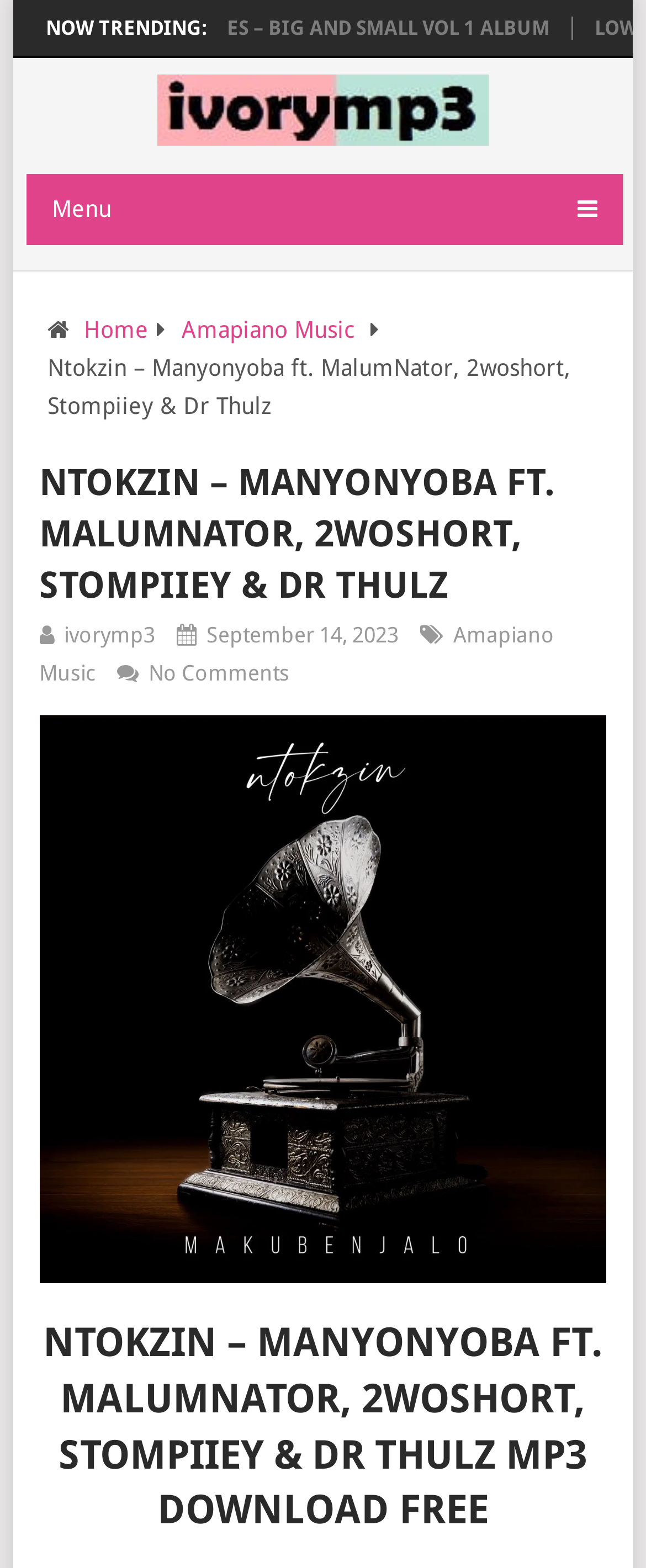Provide a comprehensive description of the webpage.

The webpage appears to be a music download page, specifically for the song "Ntokzin - Manyonyoba ft. MalumNator, 2woshort, Stompiiey & Dr Thulz". At the top, there is a heading "ivoryMP3" with a corresponding image, and a link to the menu on the right side. Below this, there is a section labeled "NOW TRENDING:".

The main content of the page is divided into two sections. On the left, there is a navigation menu with links to "Home", "Amapiano Music", and other options. On the right, there is a large section dedicated to the song, with a heading that matches the song title. Below this heading, there is a subheading with the release date "September 14, 2023", and links to related categories, such as "Amapiano Music". There is also a link to "No Comments" section.

Further down, there is a large image that appears to be the song's cover art, with a heading that repeats the song title and adds "MP3 DOWNLOAD FREE". Overall, the page is focused on providing information and download options for the specified song.